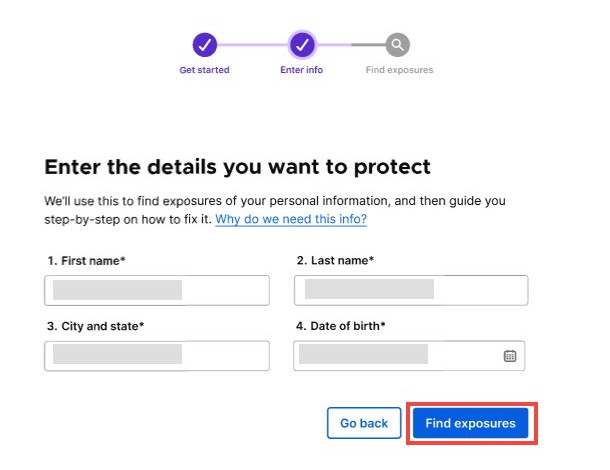What is the purpose of the asterisk in each field?
Answer with a single word or phrase, using the screenshot for reference.

Indicates required fields